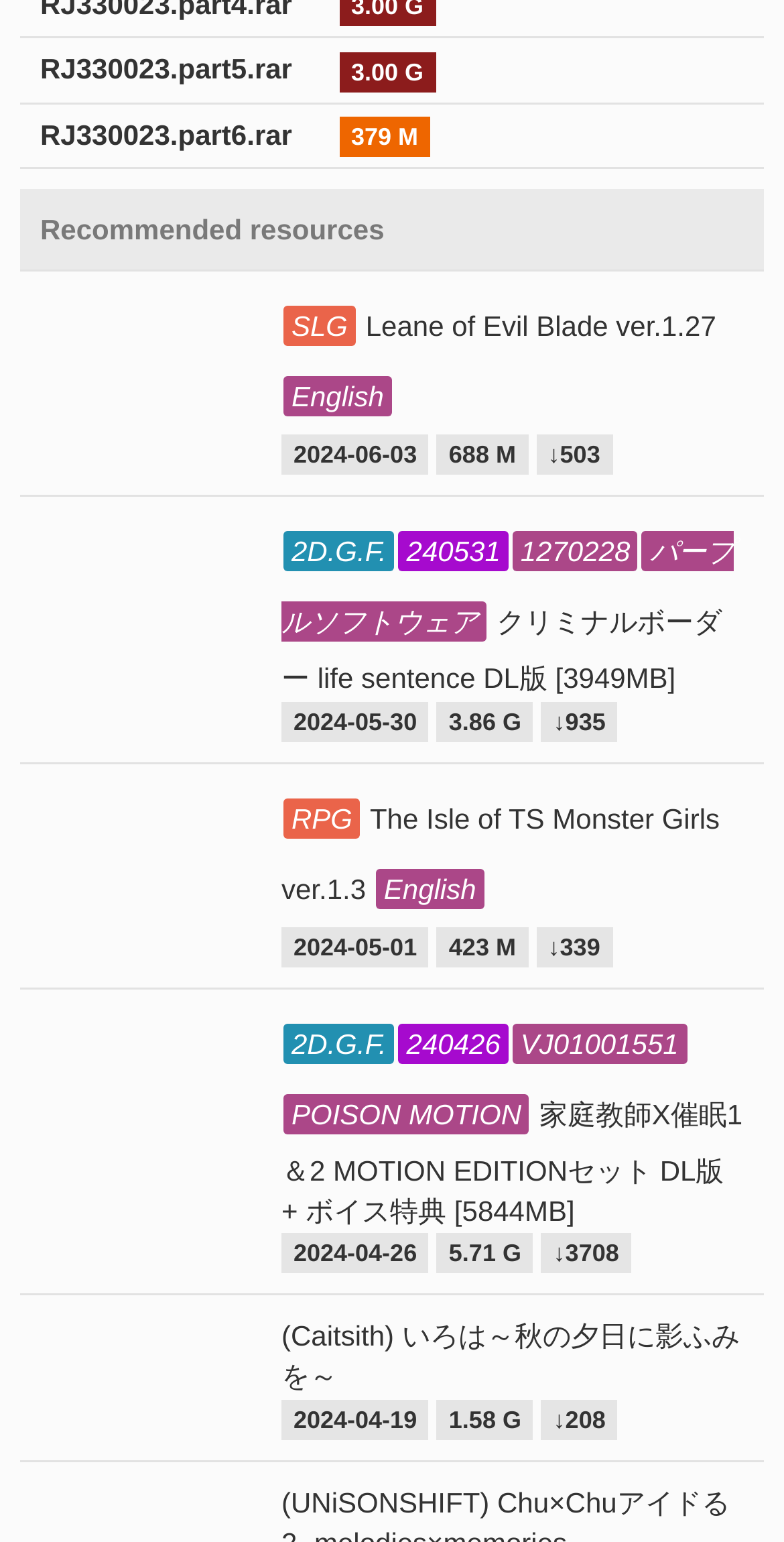Please specify the bounding box coordinates of the clickable region necessary for completing the following instruction: "View details of SLG Leane of Evil Blade ver.1.27 English". The coordinates must consist of four float numbers between 0 and 1, i.e., [left, top, right, bottom].

[0.359, 0.201, 0.913, 0.267]